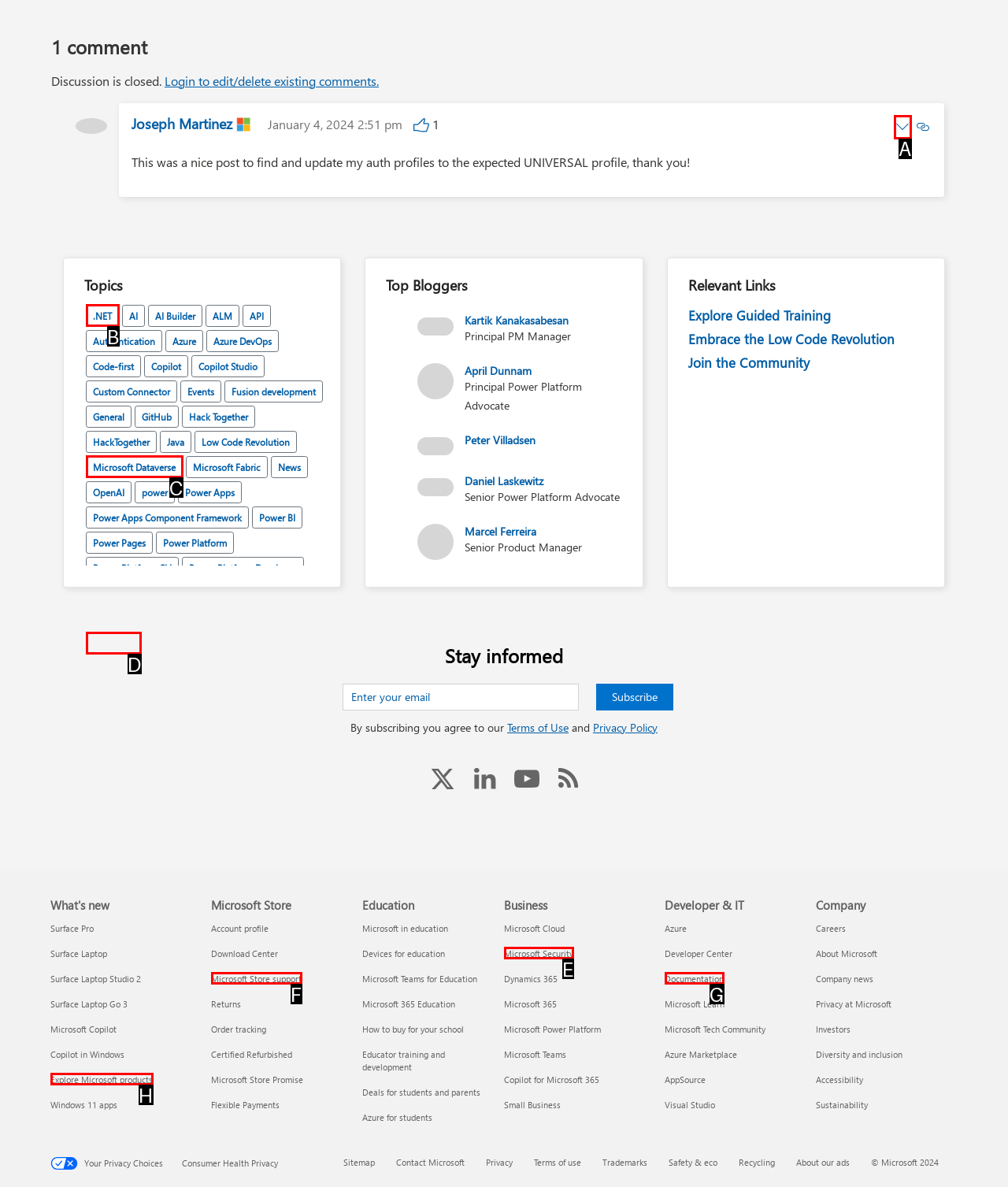Given the instruction: Go to the Contact page, which HTML element should you click on?
Answer with the letter that corresponds to the correct option from the choices available.

None